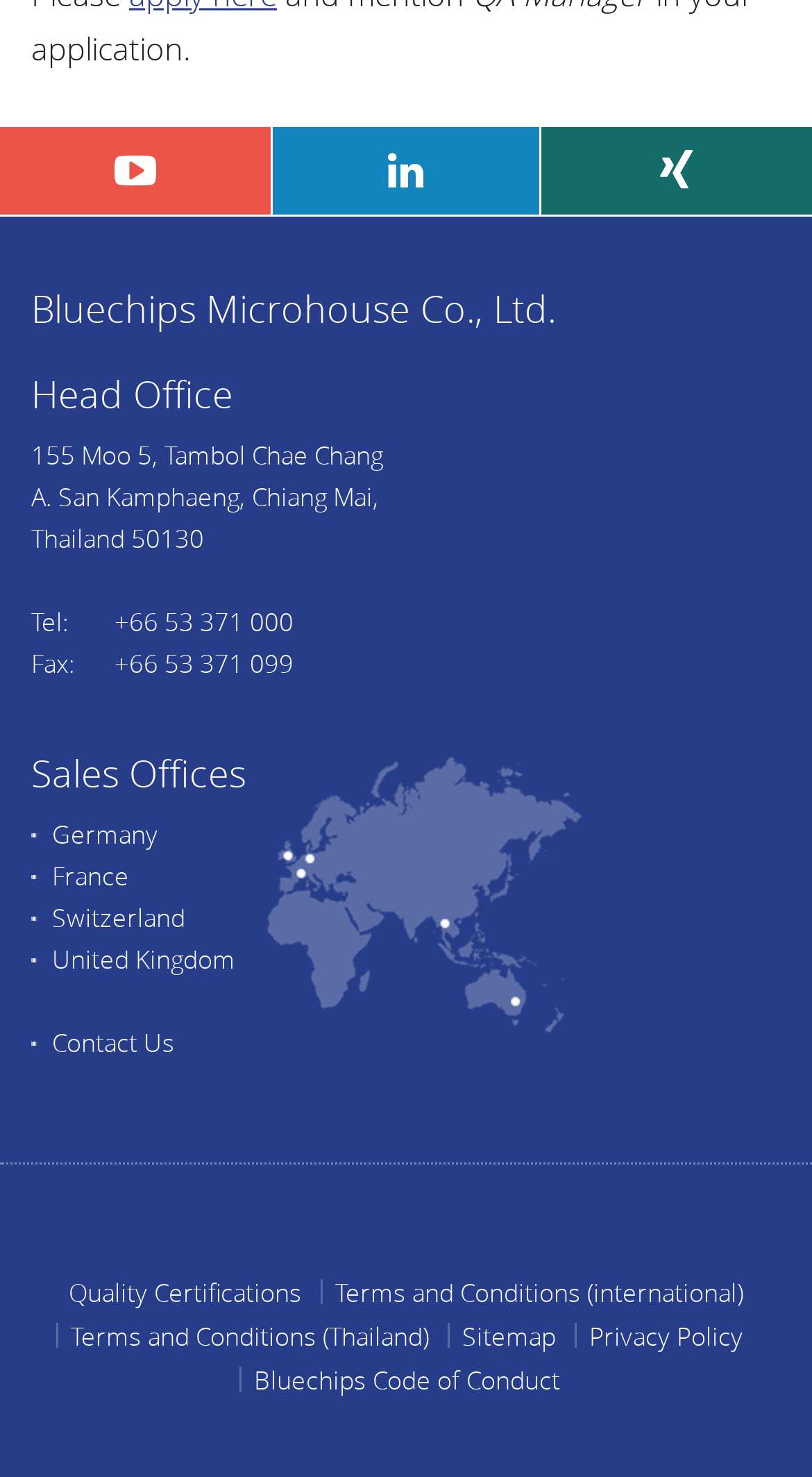What is the company name?
Look at the image and construct a detailed response to the question.

The company name can be found in the heading element at the top of the webpage, which reads 'Bluechips Microhouse Co., Ltd.'.